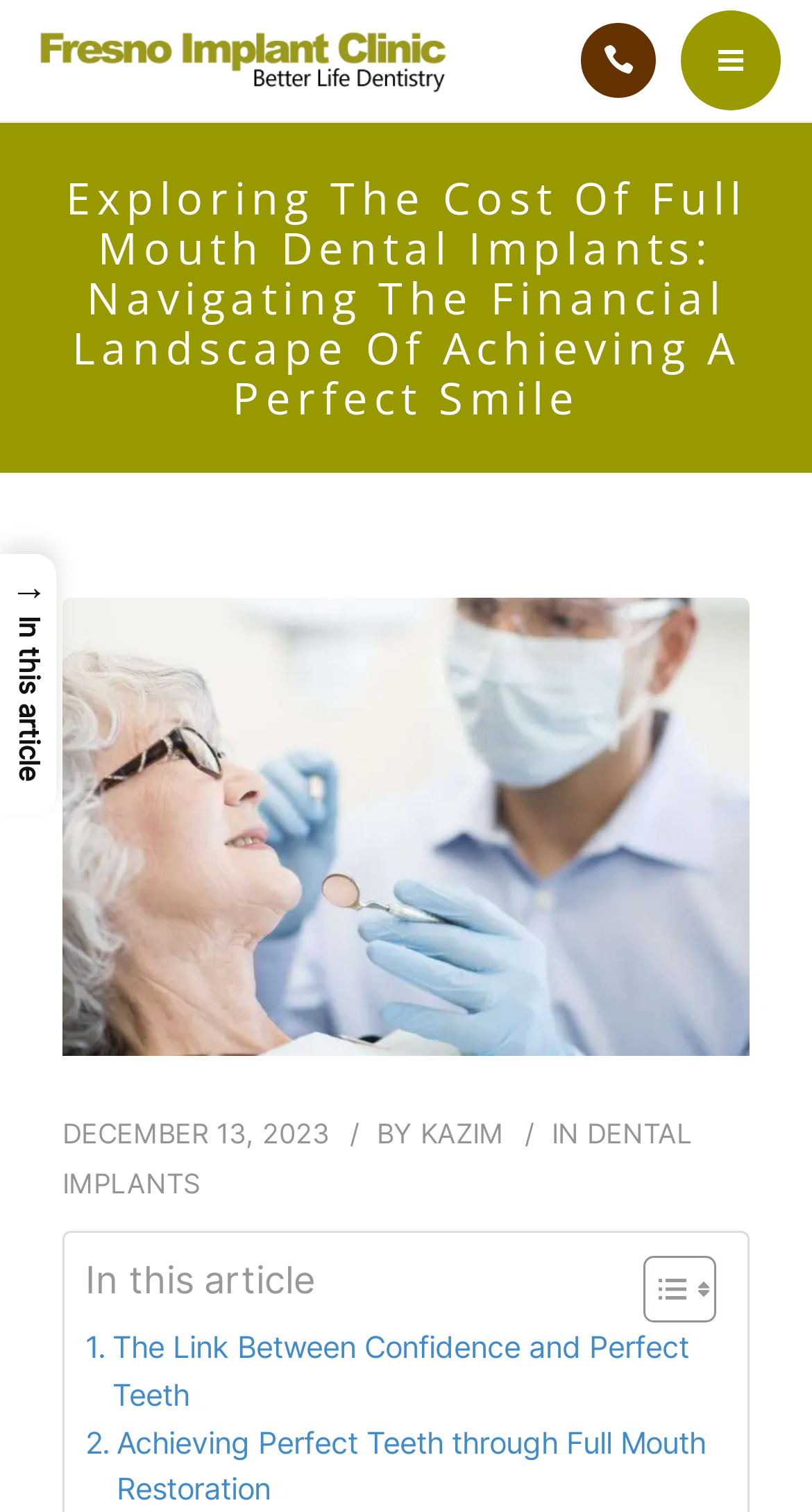Answer the following in one word or a short phrase: 
How many navigation links are there?

6